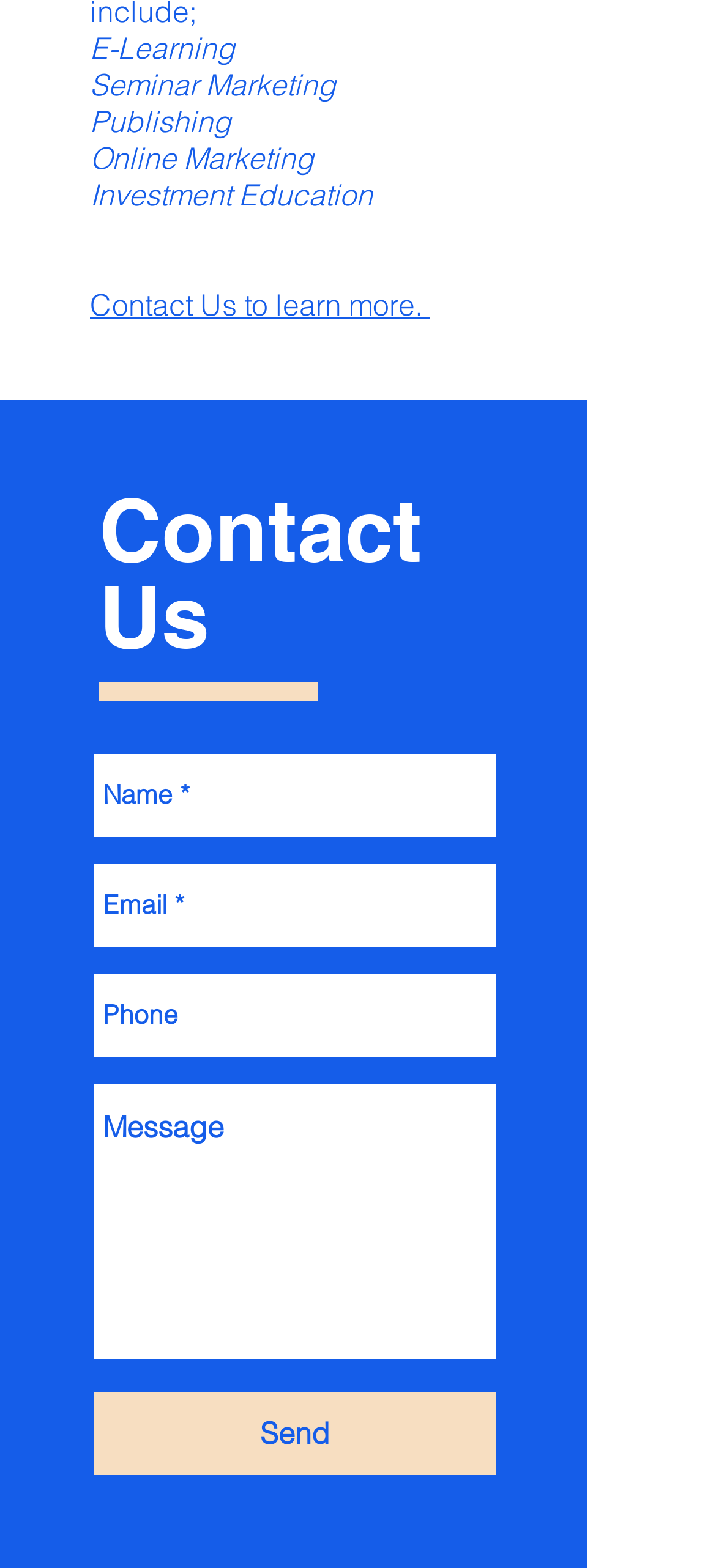How many input fields are required?
Answer the question with a single word or phrase derived from the image.

2